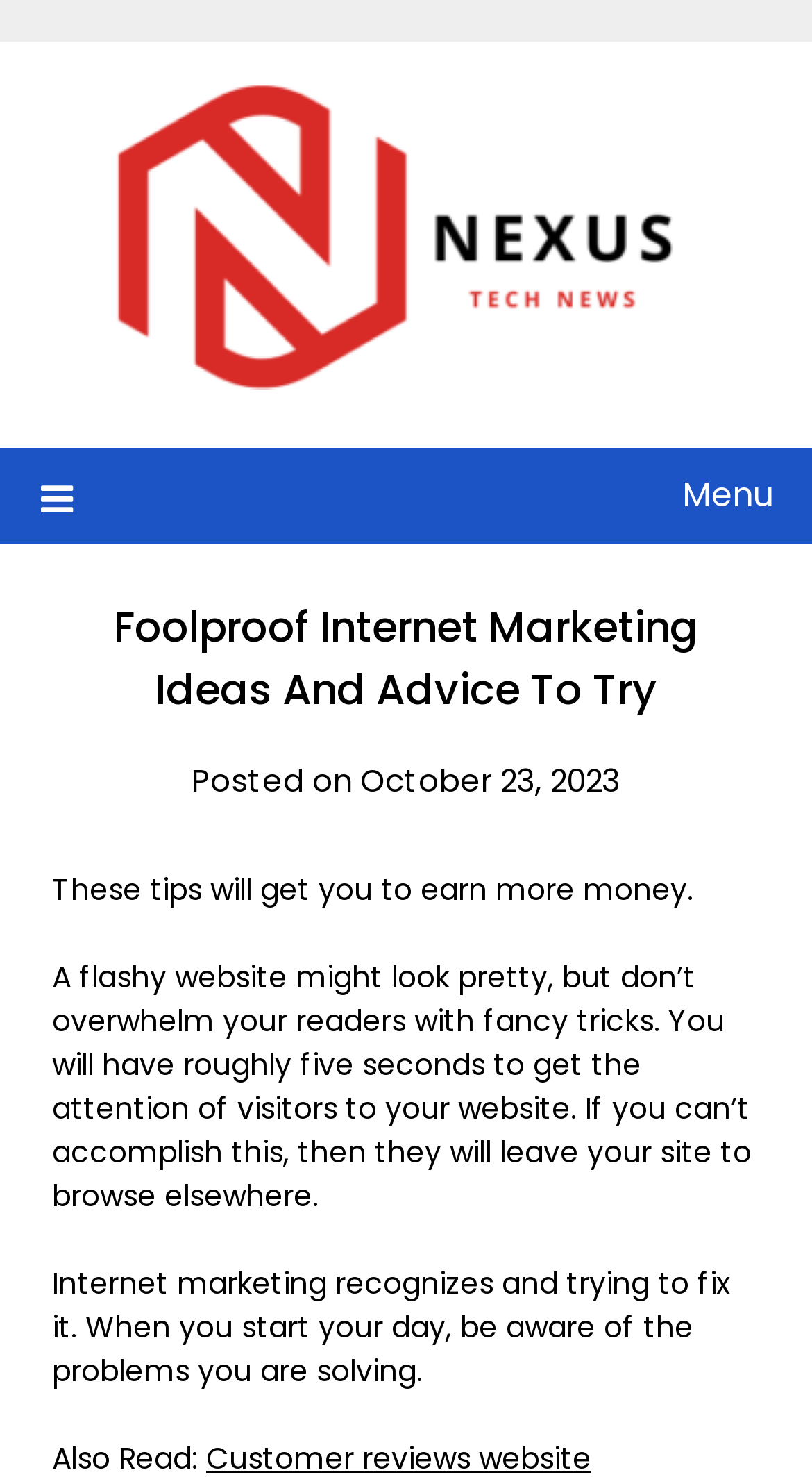What is the purpose of the website?
From the details in the image, answer the question comprehensively.

I found this information by reading the text 'These tips will get you to earn more money.' which is located below the main heading. The purpose of the website is to provide tips to earn more money.